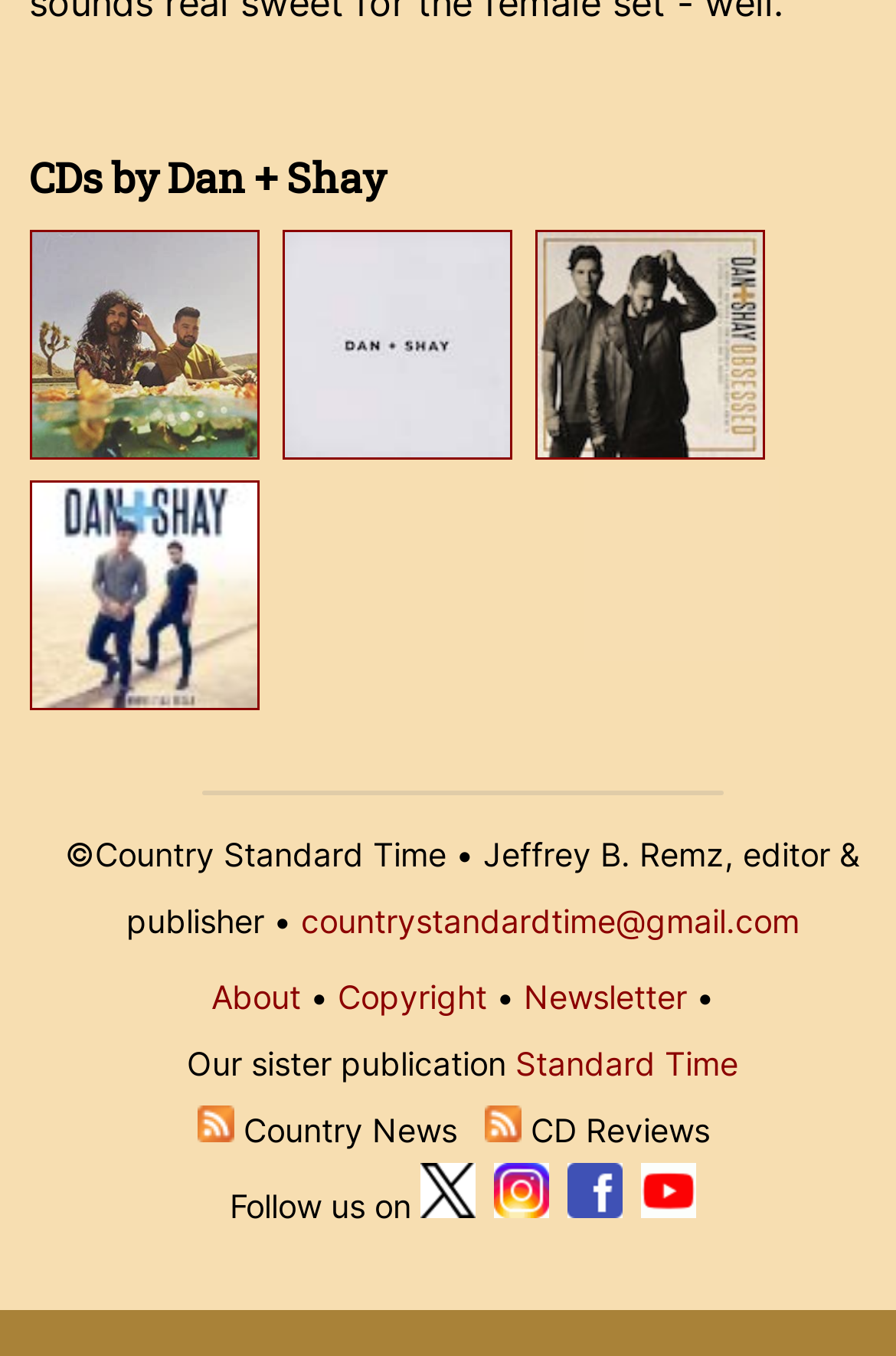Please find the bounding box coordinates in the format (top-left x, top-left y, bottom-right x, bottom-right y) for the given element description. Ensure the coordinates are floating point numbers between 0 and 1. Description: Standard Time

[0.575, 0.769, 0.824, 0.798]